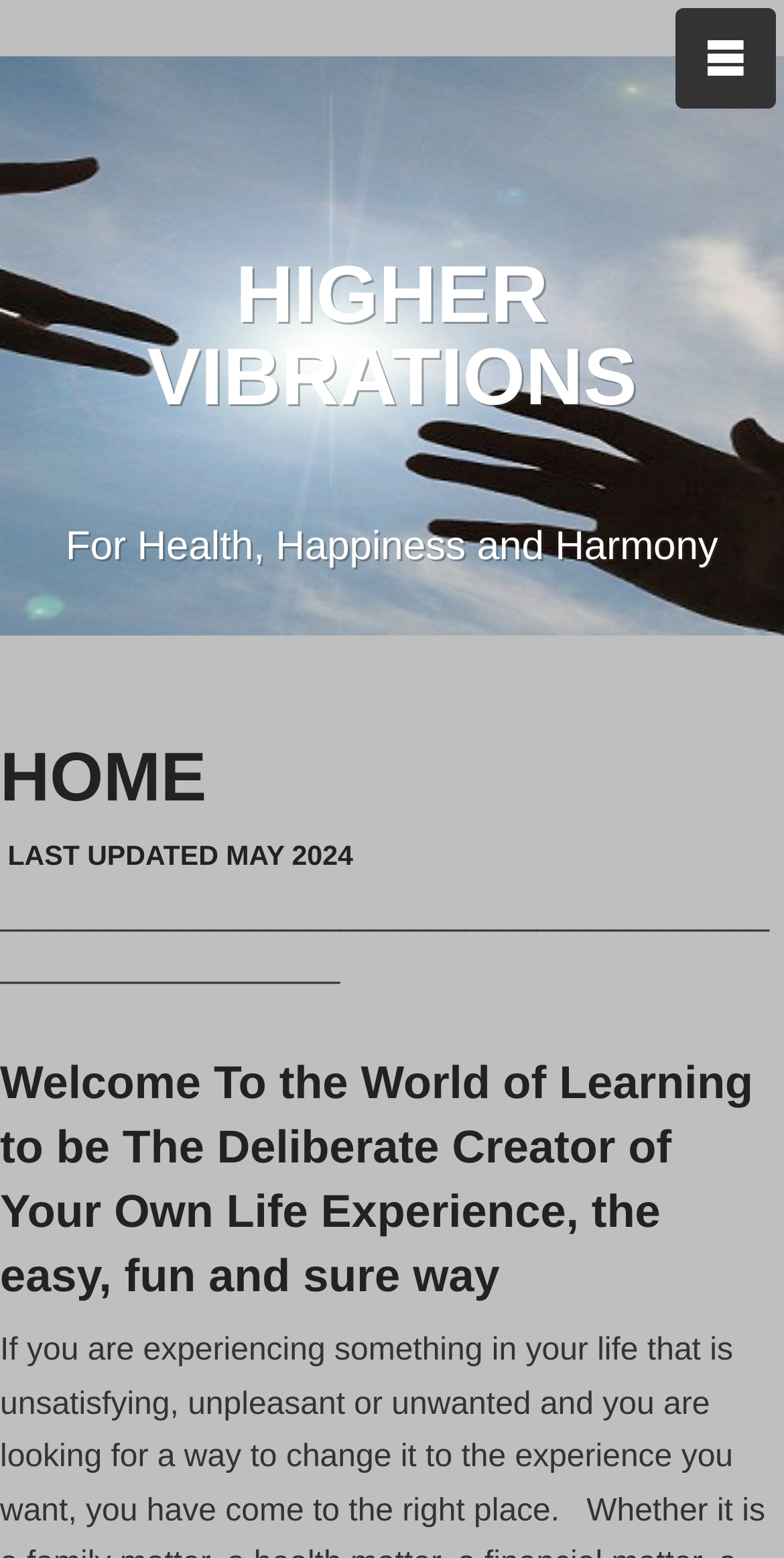Determine the bounding box coordinates for the HTML element described here: "HIGHER VIBRATIONS".

[0.188, 0.161, 0.812, 0.271]